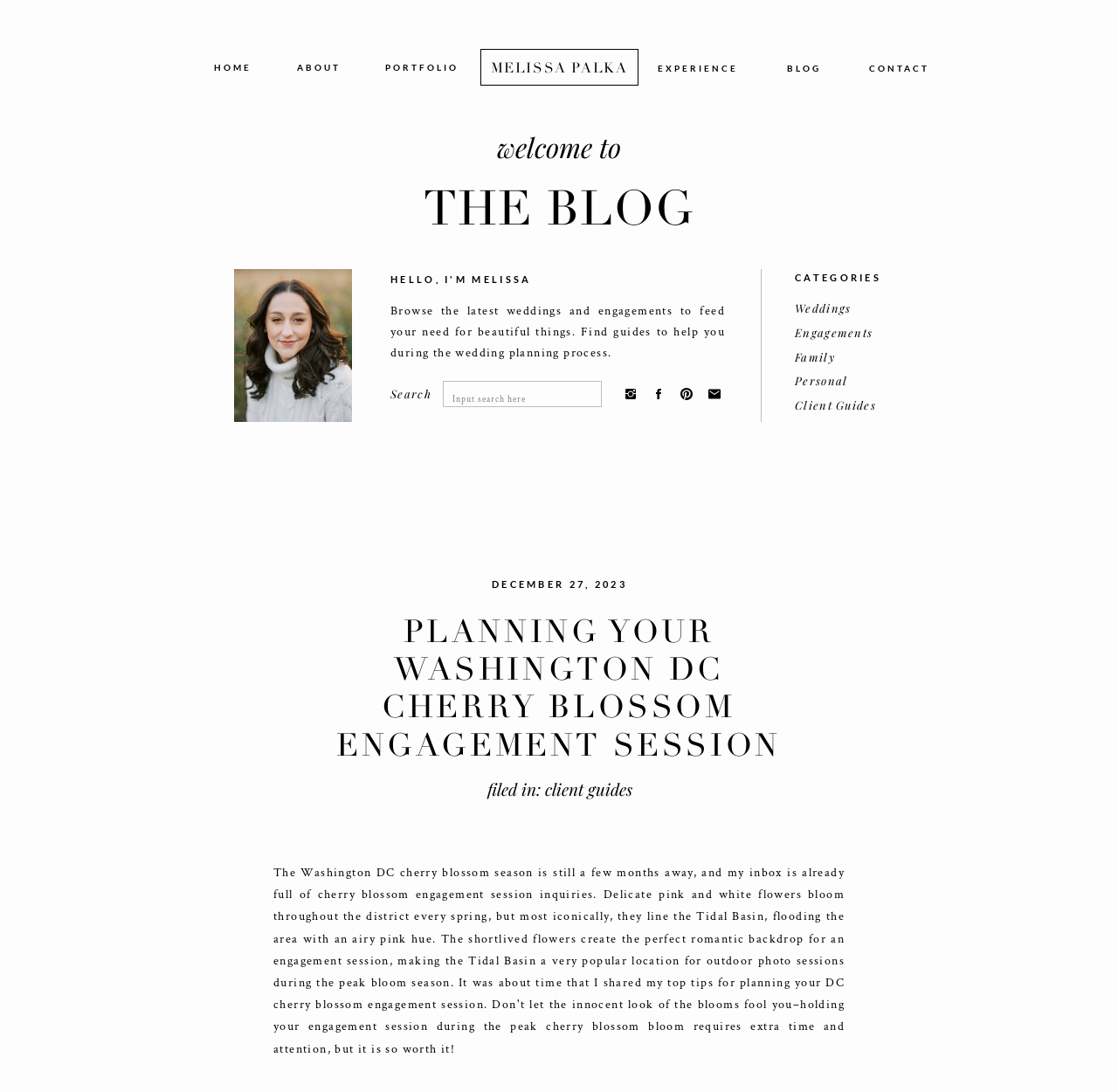Please determine the bounding box coordinates for the element that should be clicked to follow these instructions: "go to next page".

None